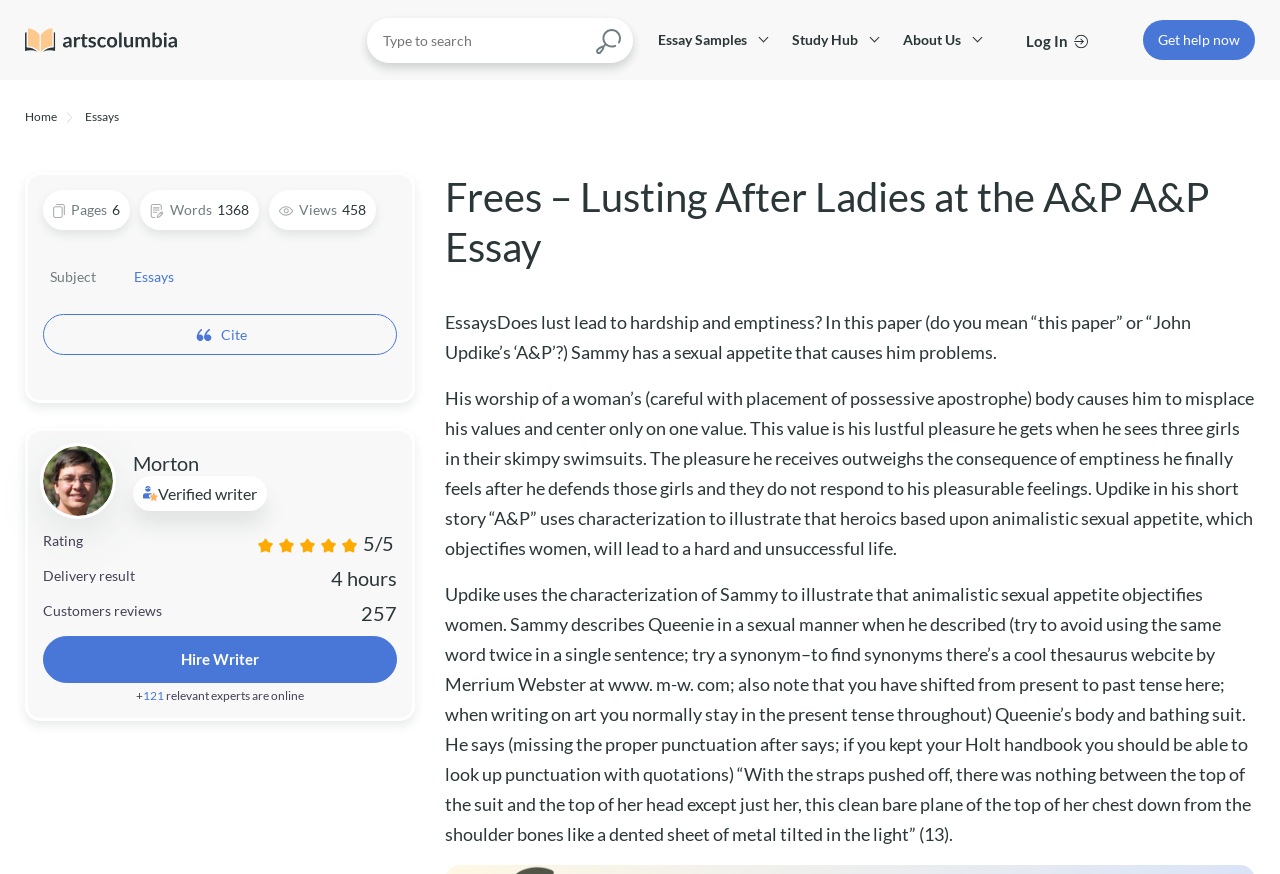What is the delivery result of the writer?
Analyze the image and deliver a detailed answer to the question.

The delivery result of the writer can be found by looking at the static text 'Delivery result' and the time '4 hours' located below it, which indicates the delivery time of the writer.